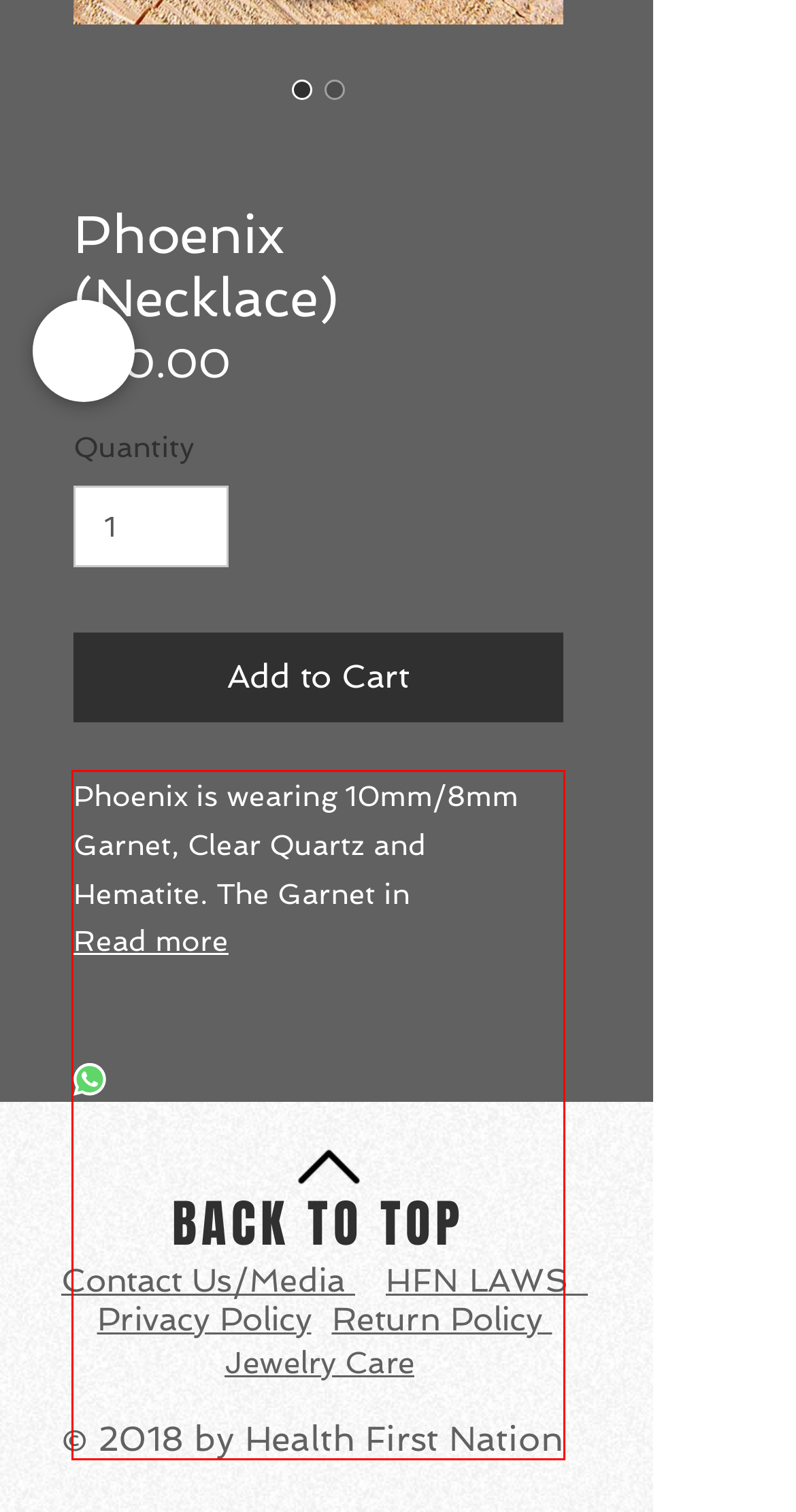Using the provided screenshot of a webpage, recognize the text inside the red rectangle bounding box by performing OCR.

Phoenix is wearing 10mm/8mm Garnet, Clear Quartz and Hematite. The Garnet in Phoenix helps remove feelings of insecurity. The Garnet in Phoenix also regulates the blood circulation in the body and helps strengthen the bones and lungs. Lastly, wearing Phoenix will induce passion, fire, and energy in a relationship. On top of all the benefits that phoenix brings to the wearing, its a true fashion statement. Health First!